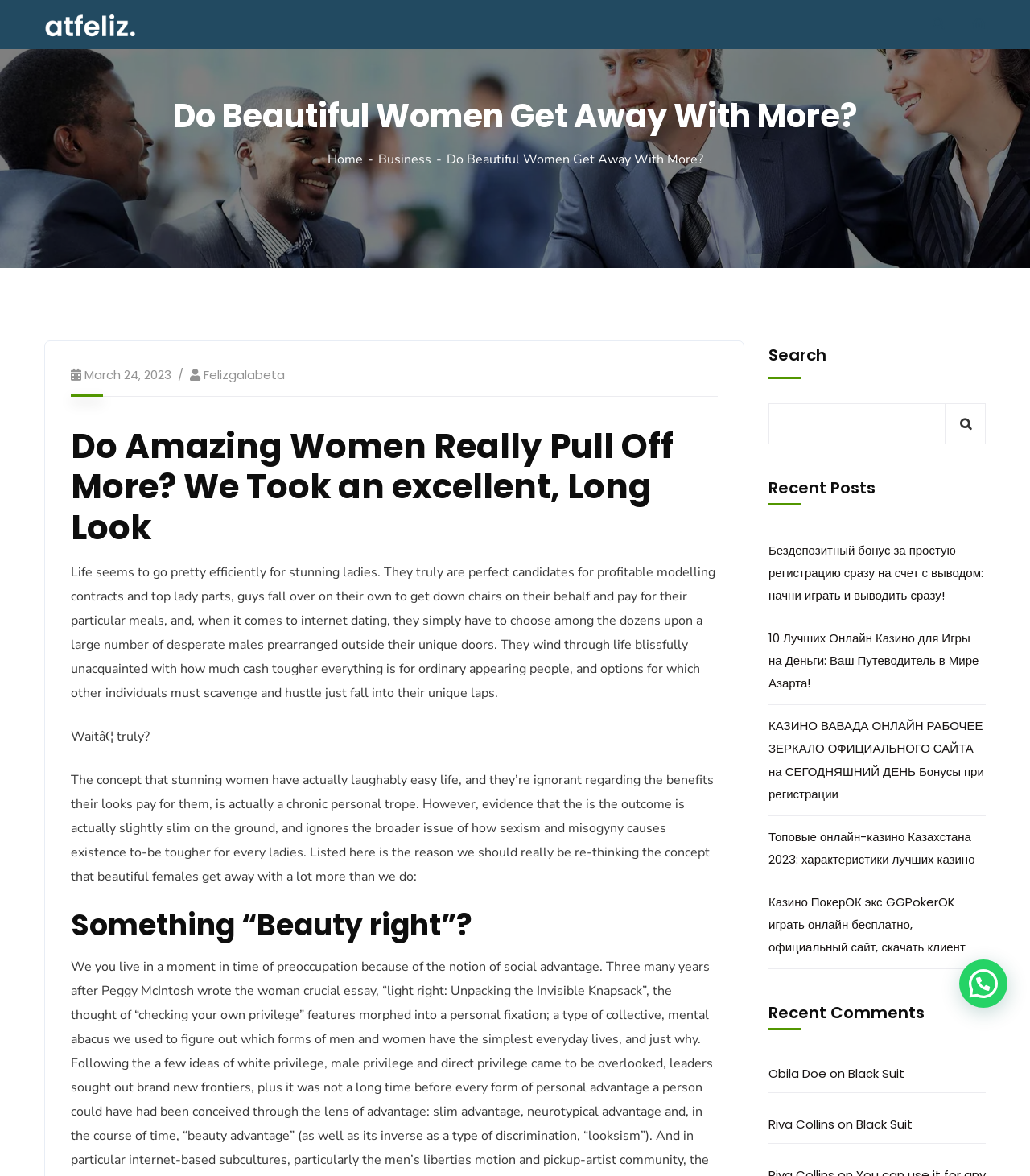What is the main heading displayed on the webpage? Please provide the text.

Do Beautiful Women Get Away With More?